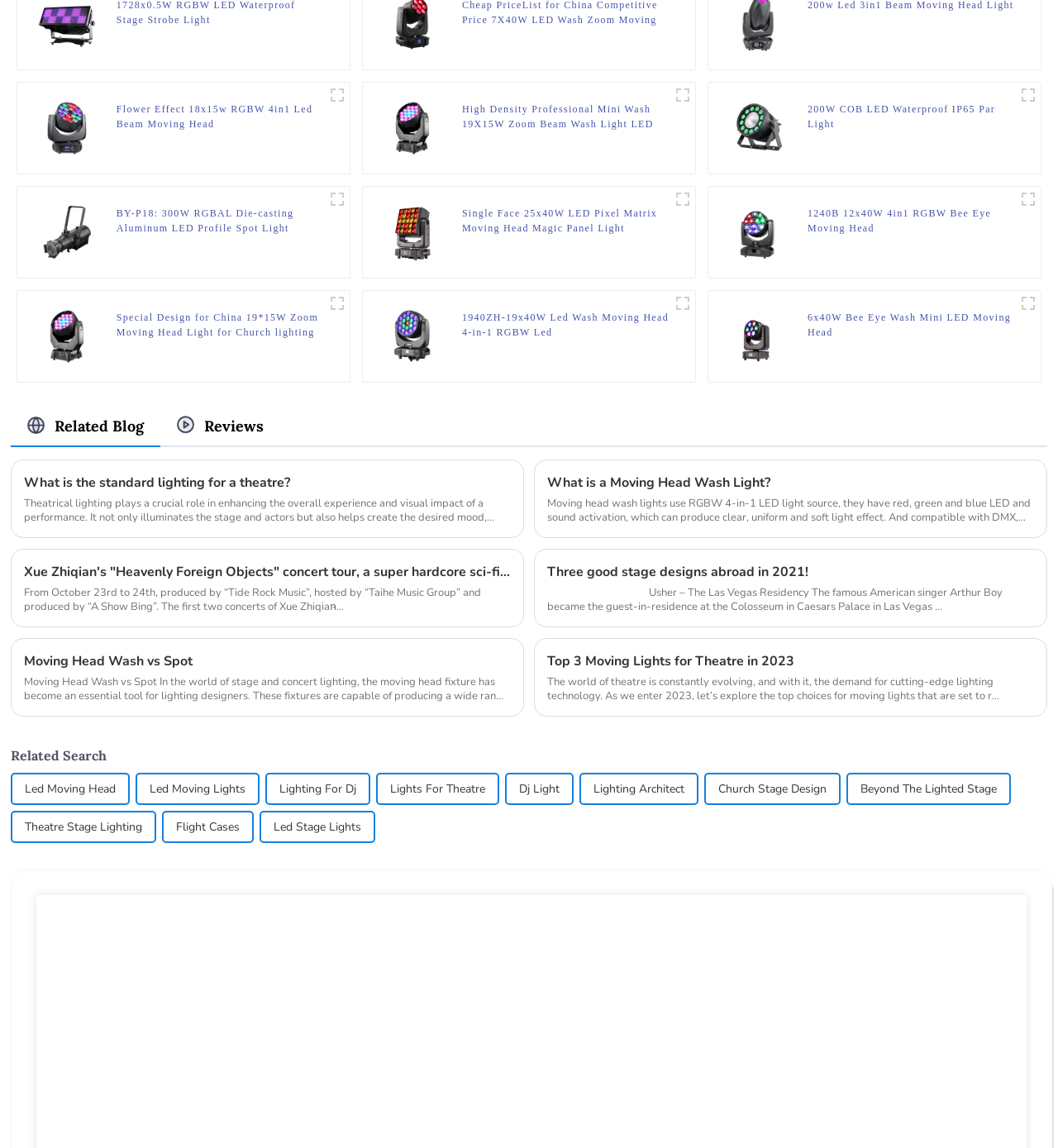What type of lights are shown in the figures?
Please respond to the question with a detailed and informative answer.

Based on the webpage, there are multiple figures showing different types of lights, such as '18*15w flower effect', '19*15w zoom wash', and 'beam wash moving head'. These lights are commonly used in stage performances, so they can be categorized as stage lights.